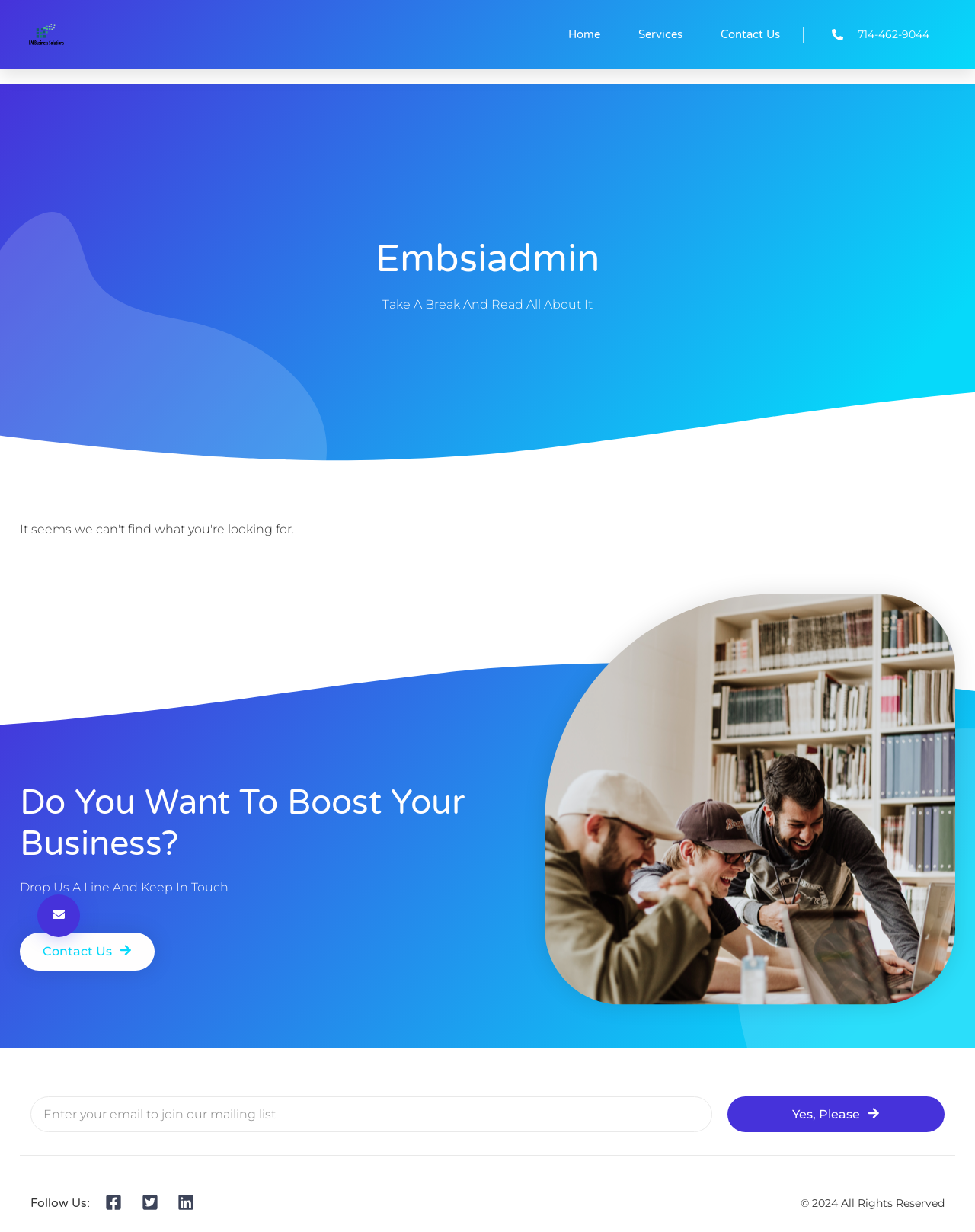Please locate the bounding box coordinates of the region I need to click to follow this instruction: "Click Yes, Please button".

[0.746, 0.89, 0.969, 0.919]